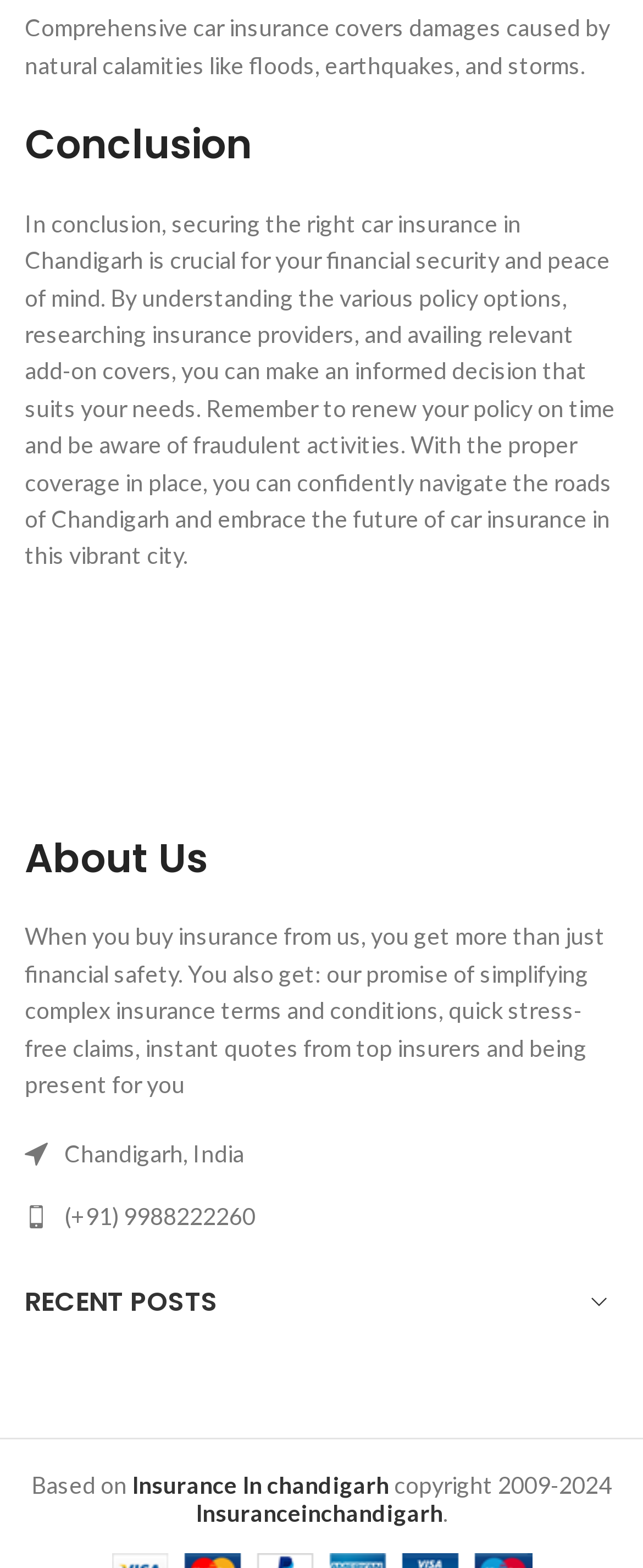Give a concise answer of one word or phrase to the question: 
What is the city mentioned on the webpage?

Chandigarh